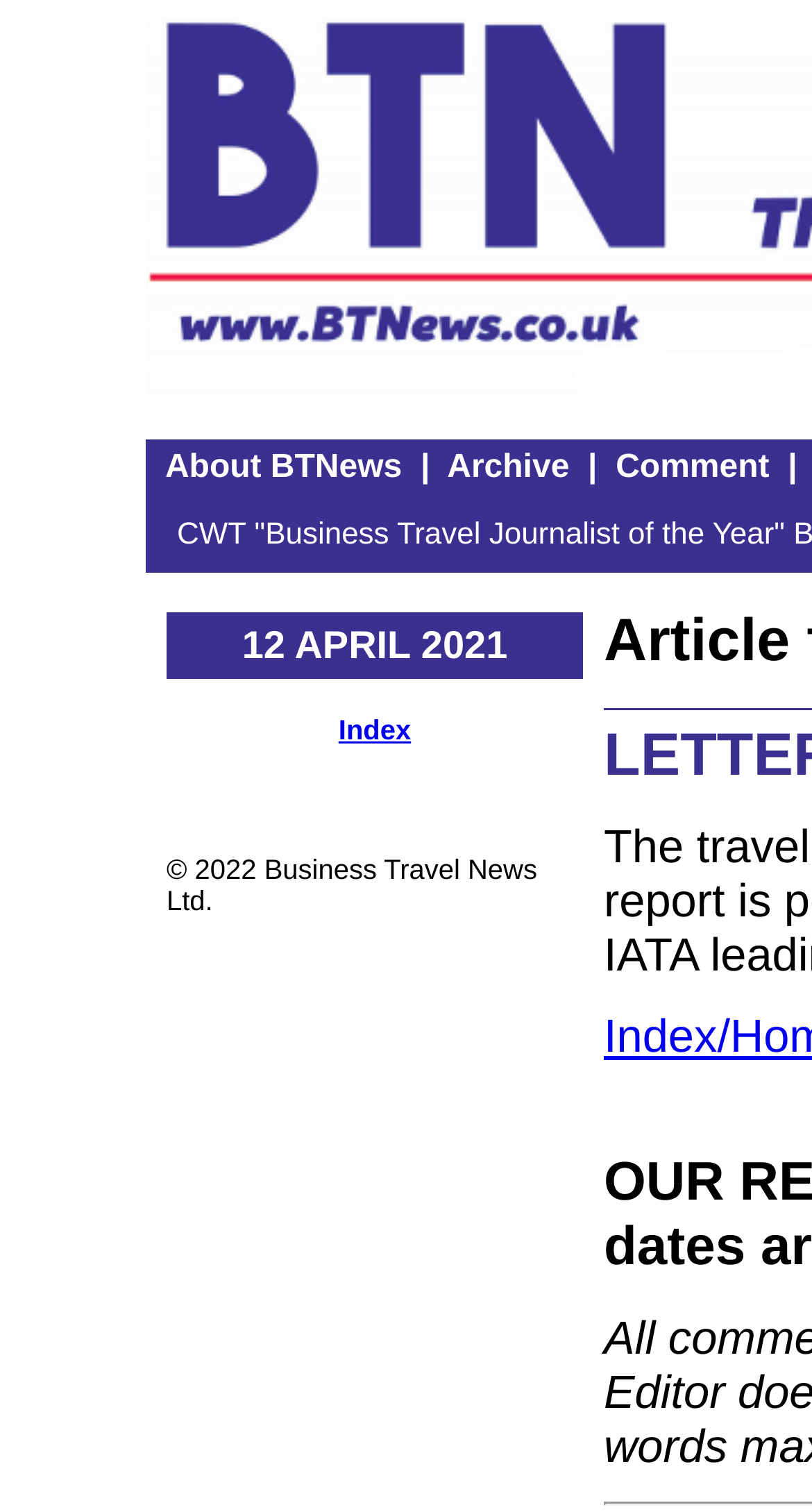Observe the image and answer the following question in detail: What is the copyright year of the website?

The copyright information '© 2022 Business Travel News Ltd.' is provided at the bottom of the webpage, indicating that the website's content is copyrighted by Business Travel News Ltd. in the year 2022.